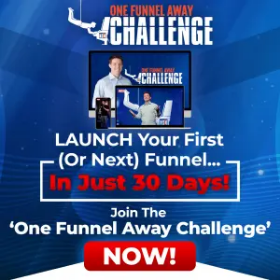What is the time frame mentioned for launching a funnel?
By examining the image, provide a one-word or phrase answer.

30 Days